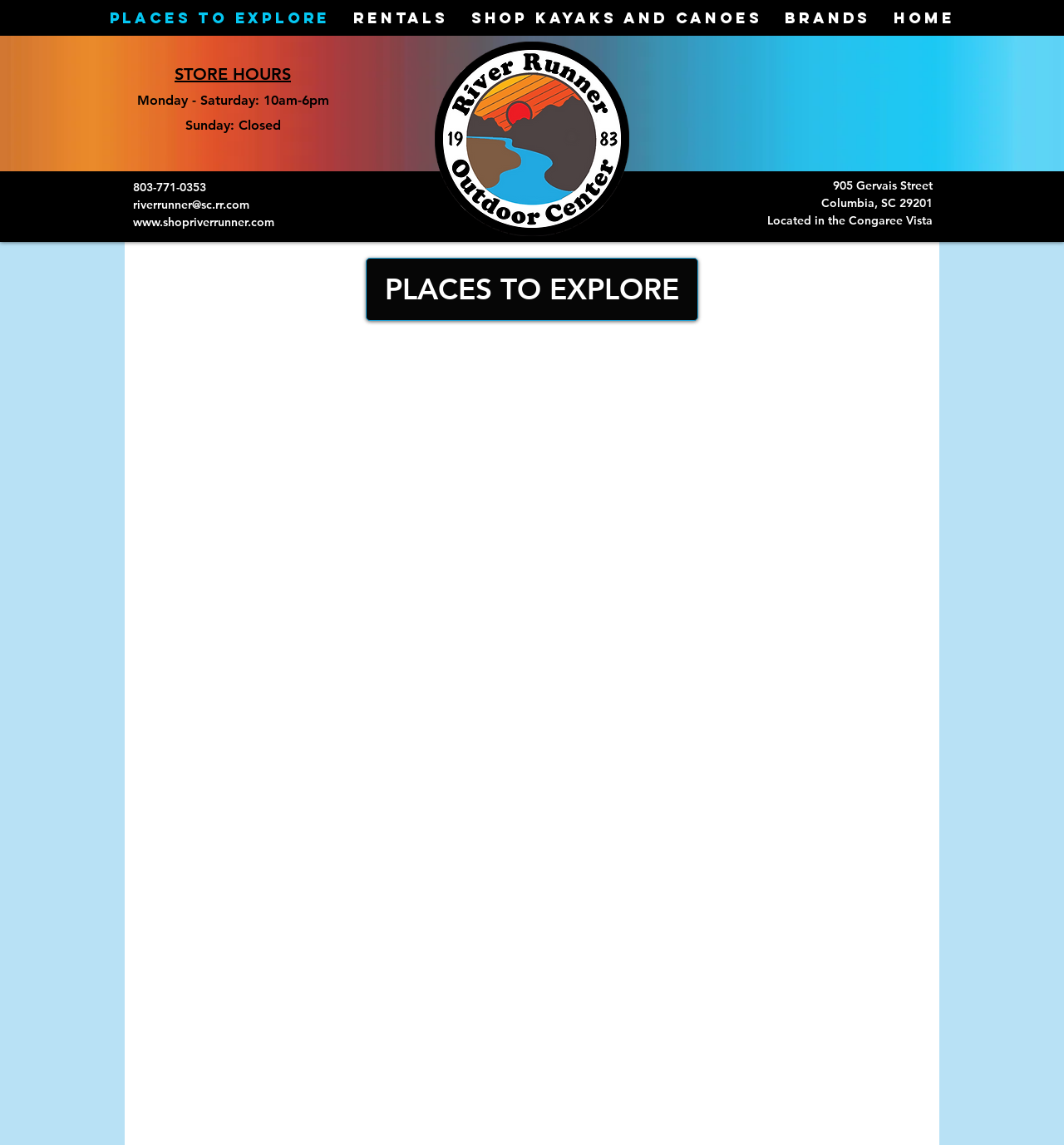Use a single word or phrase to answer this question: 
What is the address of River Runner Outdoor Center?

905 Gervais Street, Columbia, SC 29201